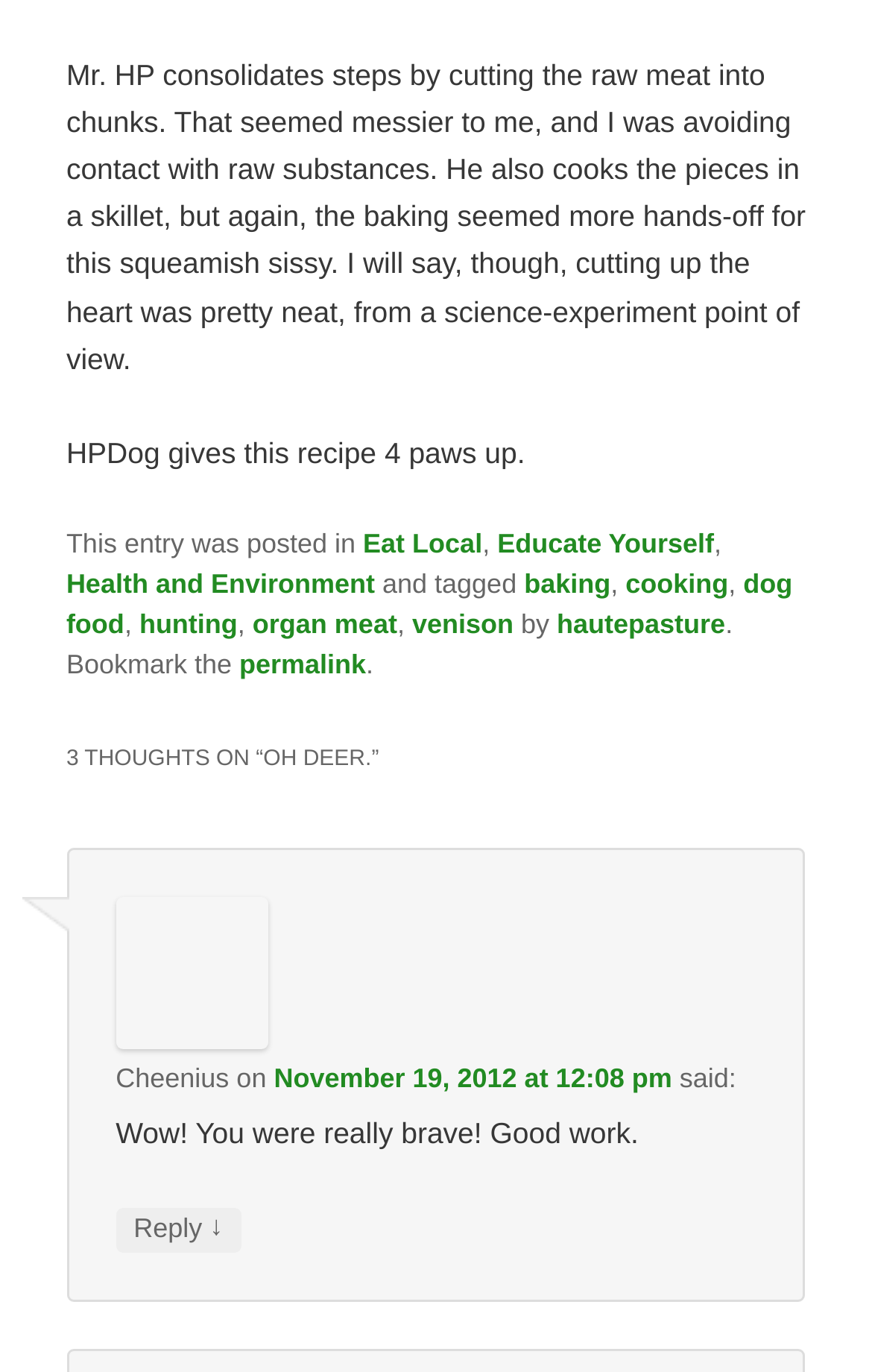What is the category of the post?
Using the information from the image, provide a comprehensive answer to the question.

The categories are mentioned in the footer section of the webpage, which is a FooterAsNonLandmark element with ID 54. The categories are linked texts 'Eat Local', 'Educate Yourself', and 'Health and Environment'.